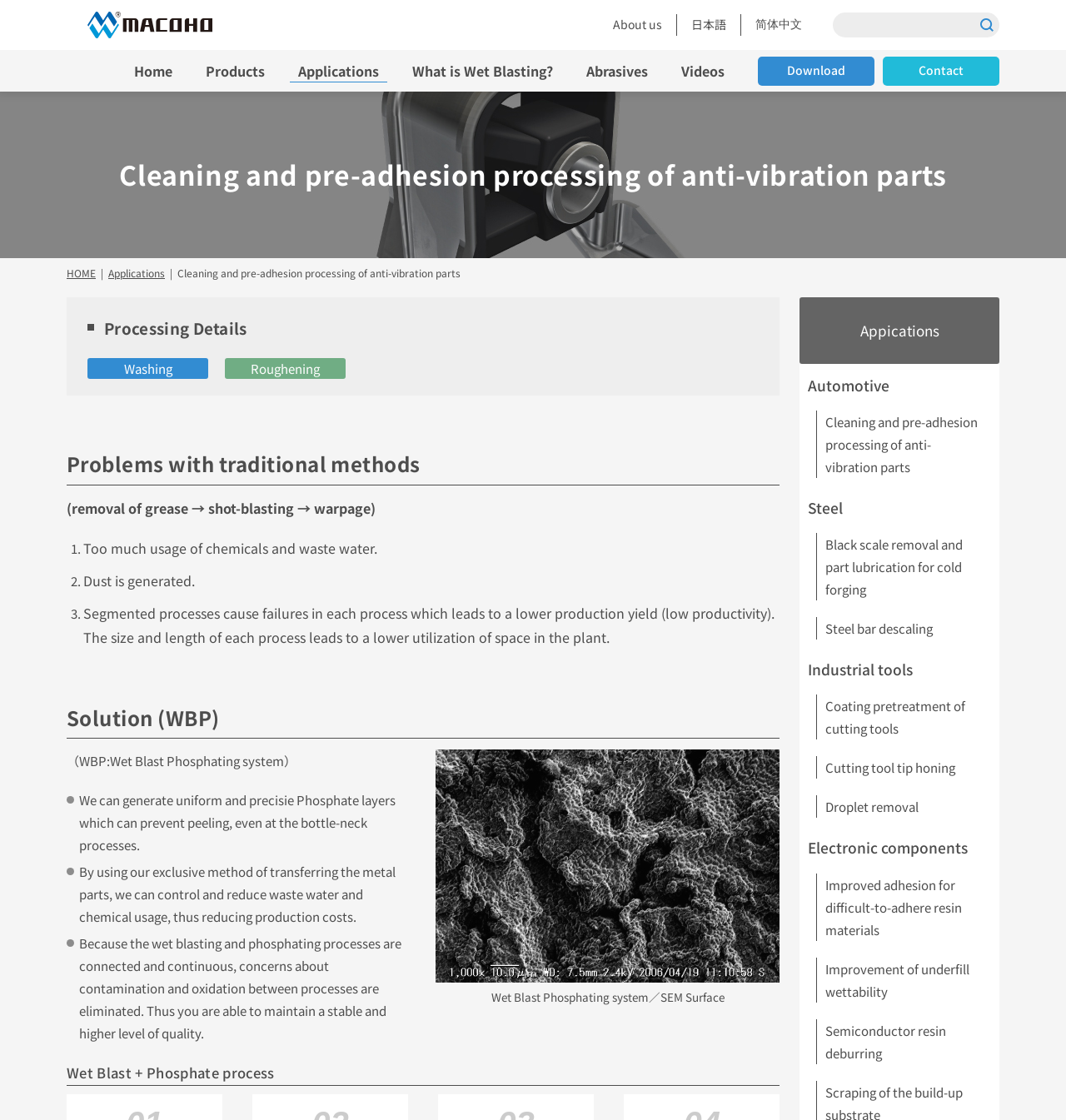Please give a short response to the question using one word or a phrase:
What are the three problems with traditional methods?

Chemical usage, dust generation, and low productivity